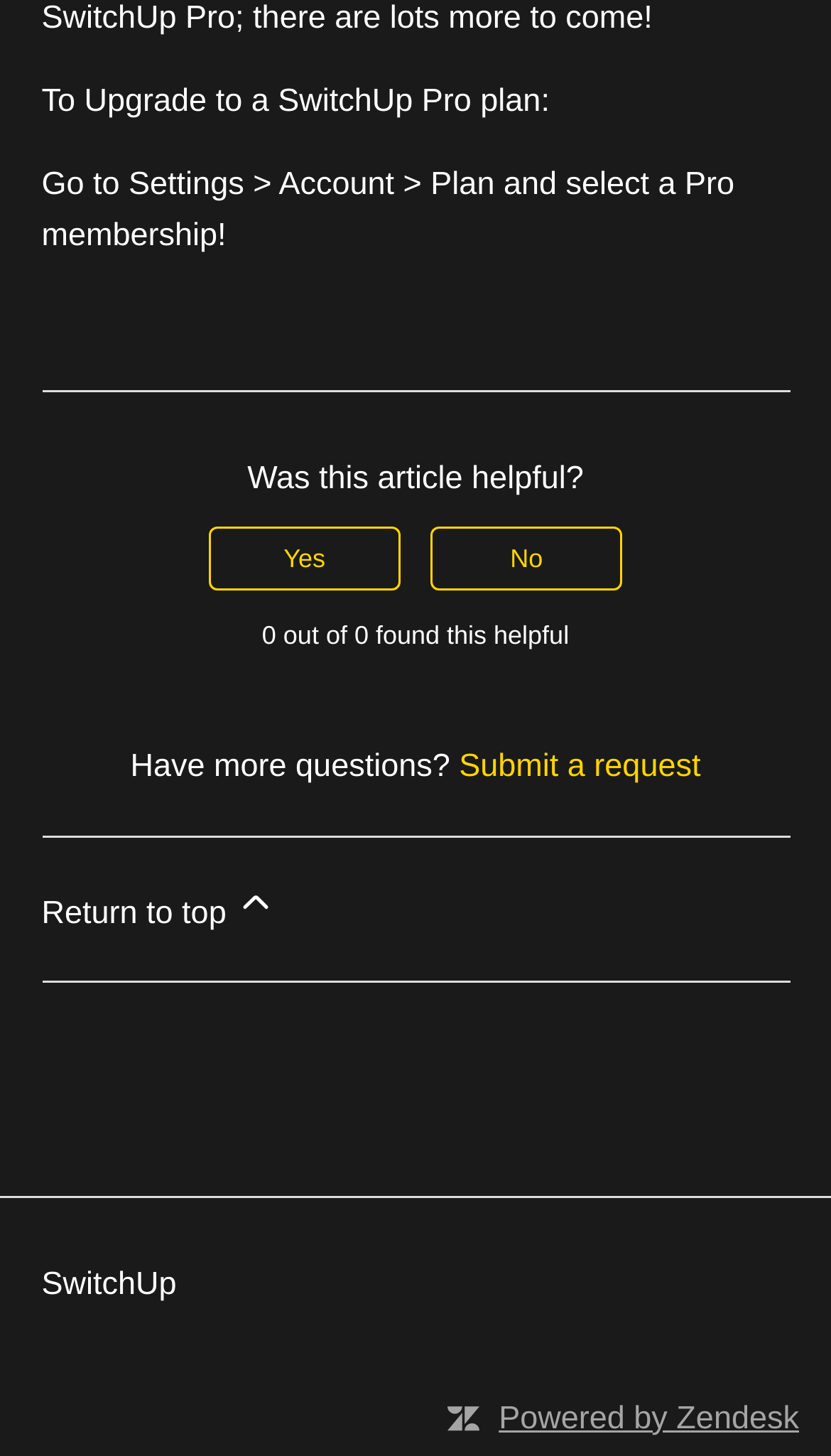Utilize the details in the image to thoroughly answer the following question: What is the purpose of the 'Go to Settings > Account > Plan' instruction?

The instruction 'Go to Settings > Account > Plan' is given to guide the user to upgrade to a SwitchUp Pro plan, as mentioned in the static text 'To Upgrade to a SwitchUp Pro plan:' and 'Go to Settings > Account > Plan and select a Pro membership!'.